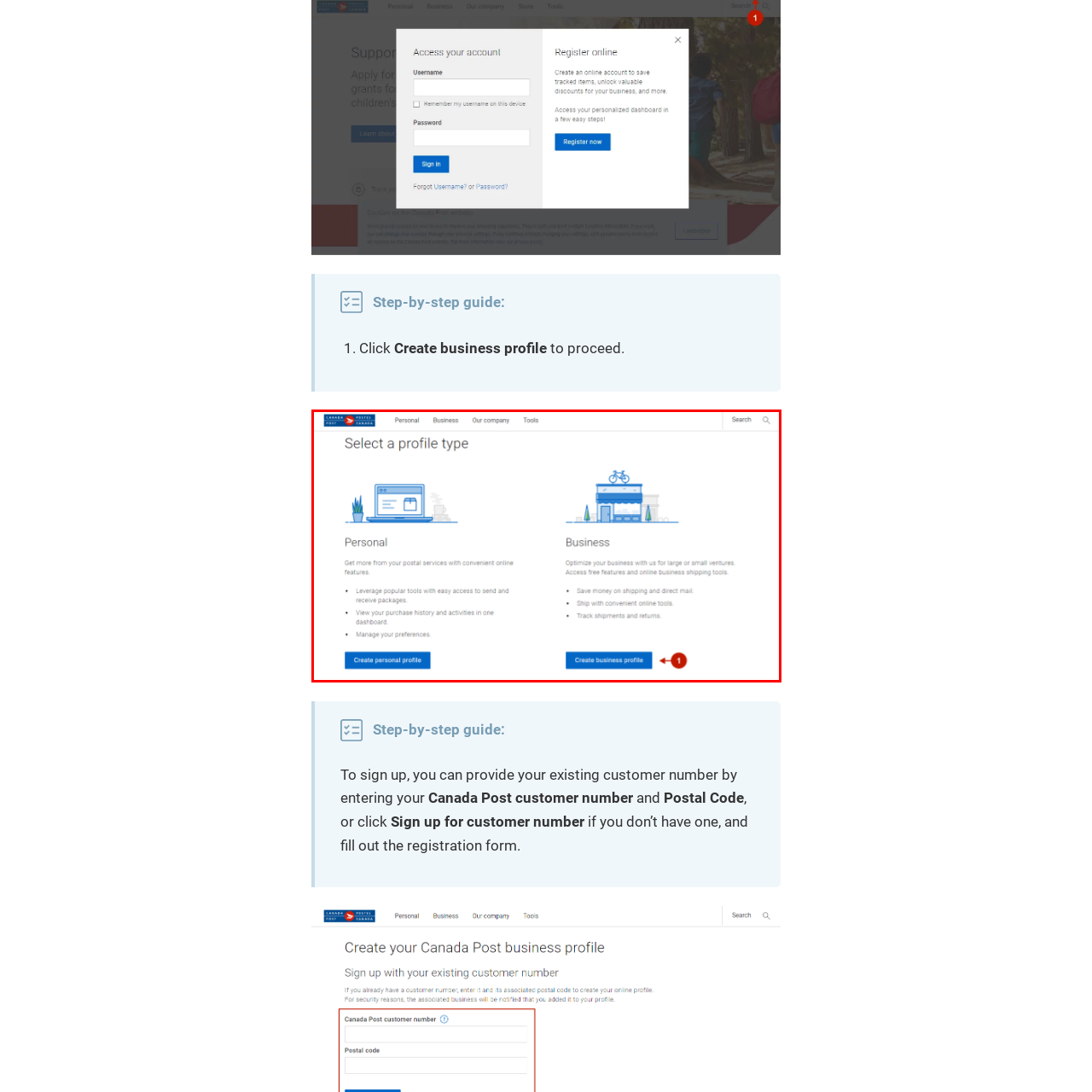Pay attention to the section outlined in red, What is the purpose of the 'Personal' profile? 
Reply with a single word or phrase.

Manage preferences and send/receive packages